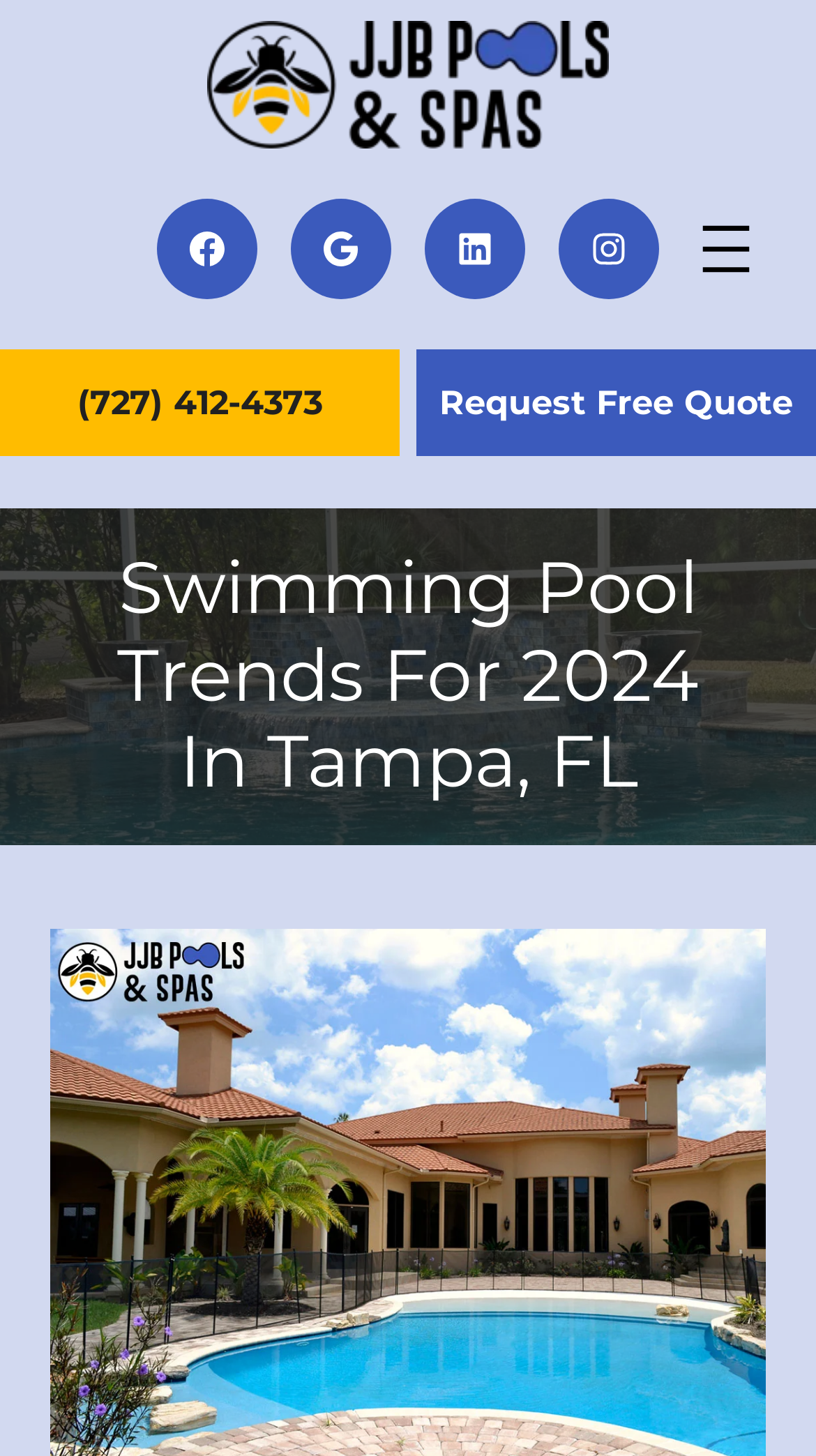Predict the bounding box of the UI element based on the description: "A trip to dystopia". The coordinates should be four float numbers between 0 and 1, formatted as [left, top, right, bottom].

None